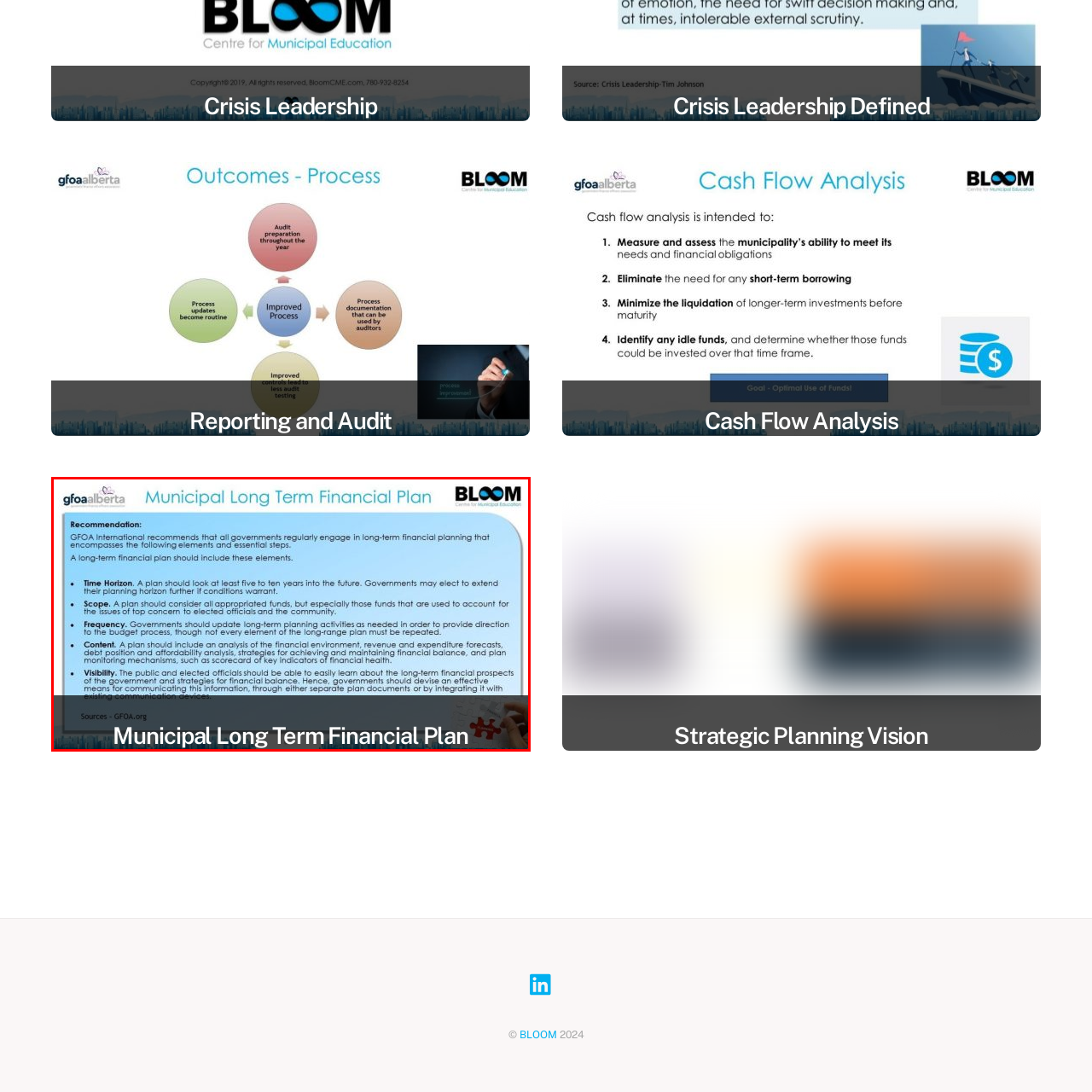Pay attention to the section of the image delineated by the white outline and provide a detailed response to the subsequent question, based on your observations: 
How often should long-term planning activities be updated?

The infographic emphasizes the importance of regular updates to long-term planning activities to align with changing circumstances, particularly in relation to budget processes, ensuring that financial plans remain relevant and effective.